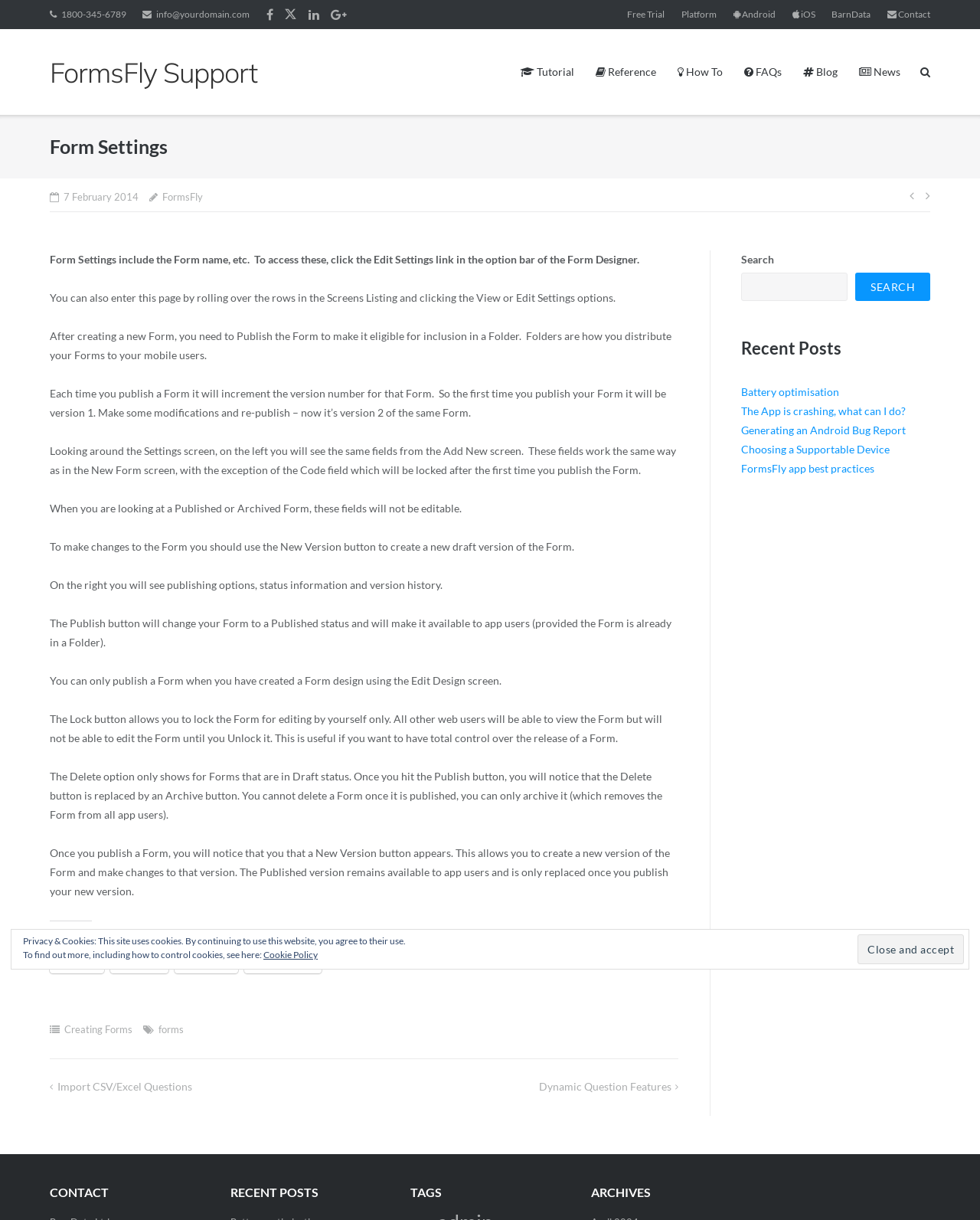What is the New Version button used for?
Please provide a comprehensive and detailed answer to the question.

The New Version button allows you to create a new version of the form and make changes to that version. The Published version remains available to app users and is only replaced once you publish your new version. This feature enables you to make changes to a form without affecting the existing published version.